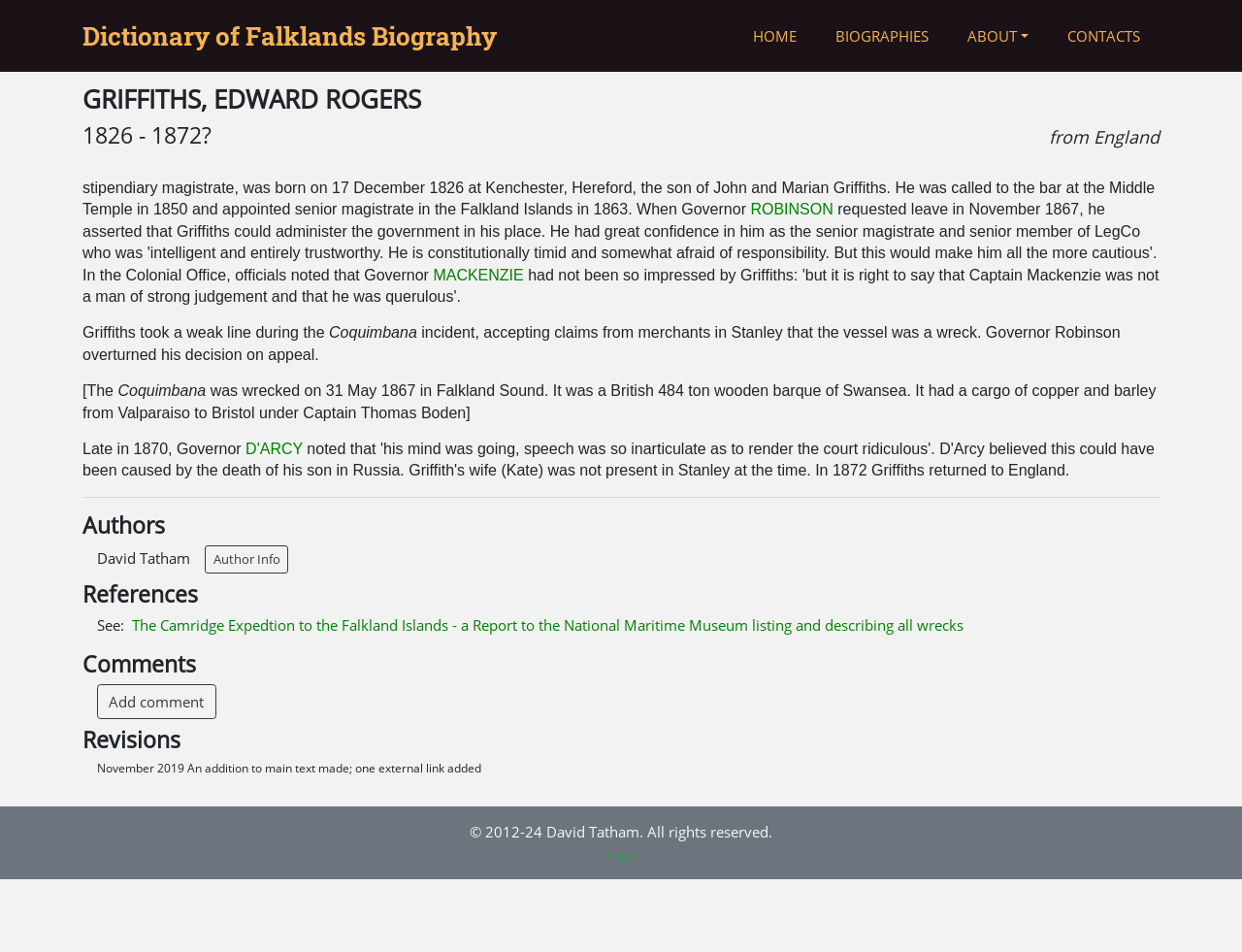Determine the bounding box coordinates of the clickable element to complete this instruction: "Go to Dictionary of Falklands Biography". Provide the coordinates in the format of four float numbers between 0 and 1, [left, top, right, bottom].

[0.066, 0.018, 0.4, 0.057]